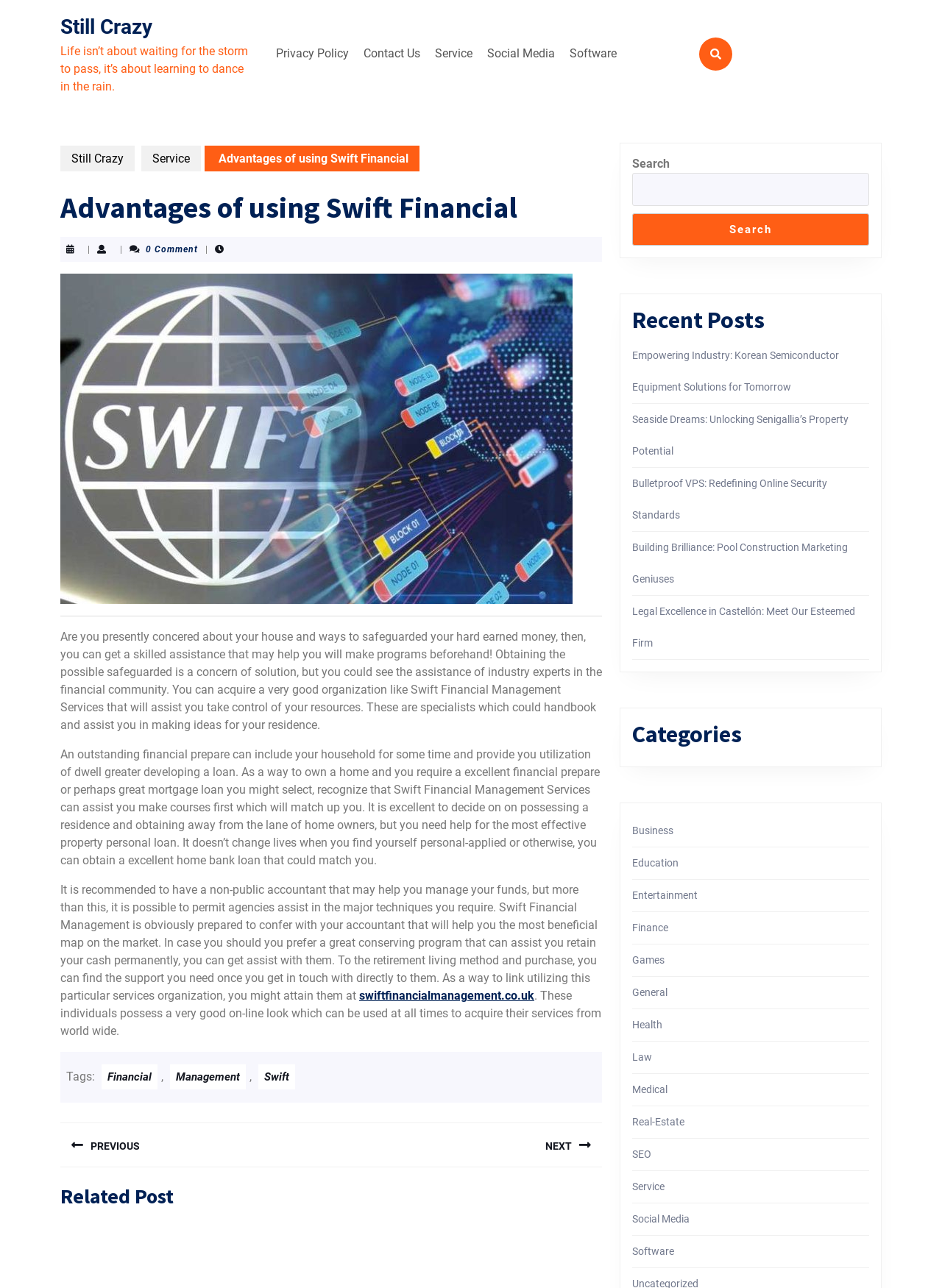How many recent posts are listed?
Provide a detailed and extensive answer to the question.

The recent posts are listed in the complementary element with the heading 'Recent Posts' which contains 5 links: 'Empowering Industry: Korean Semiconductor Equipment Solutions for Tomorrow', 'Seaside Dreams: Unlocking Senigallia’s Property Potential', 'Bulletproof VPS: Redefining Online Security Standards', 'Building Brilliance: Pool Construction Marketing Geniuses', and 'Legal Excellence in Castellón: Meet Our Esteemed Firm'. Therefore, there are 5 recent posts listed.